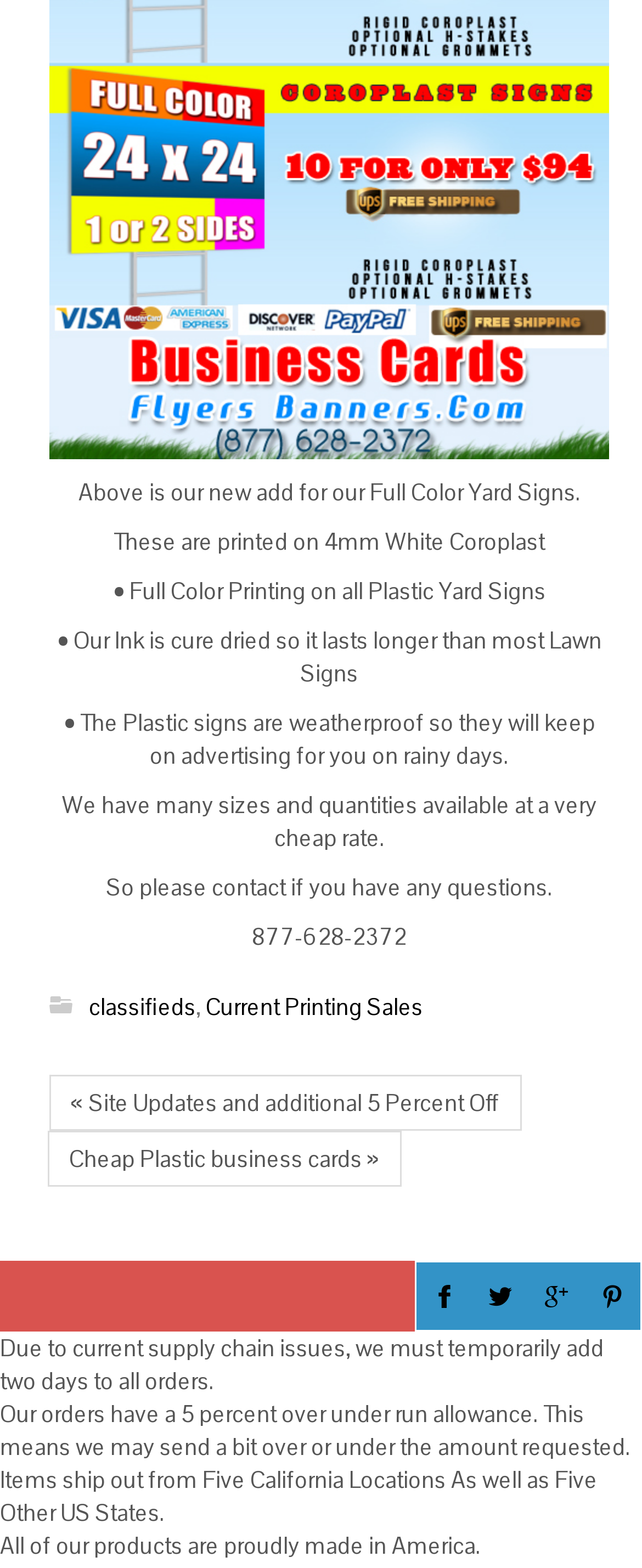What is the purpose of the plastic signs?
Please ensure your answer is as detailed and informative as possible.

The answer can be found in the fourth sentence of the webpage, which states '• The Plastic signs are weatherproof so they will keep on advertising for you on rainy days'.